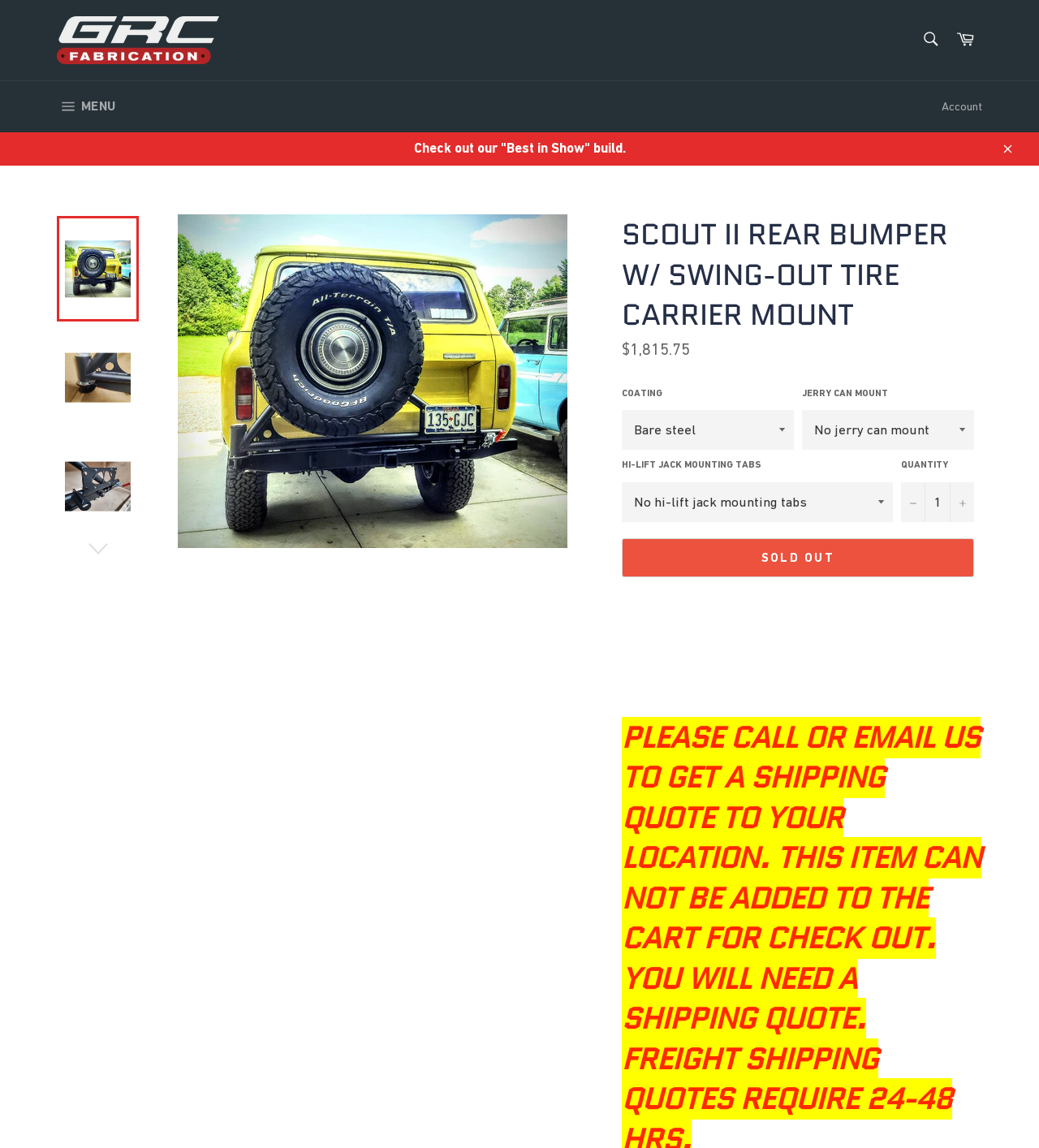Return the bounding box coordinates of the UI element that corresponds to this description: "hope is a ferris wheel". The coordinates must be given as four float numbers in the range of 0 and 1, [left, top, right, bottom].

None